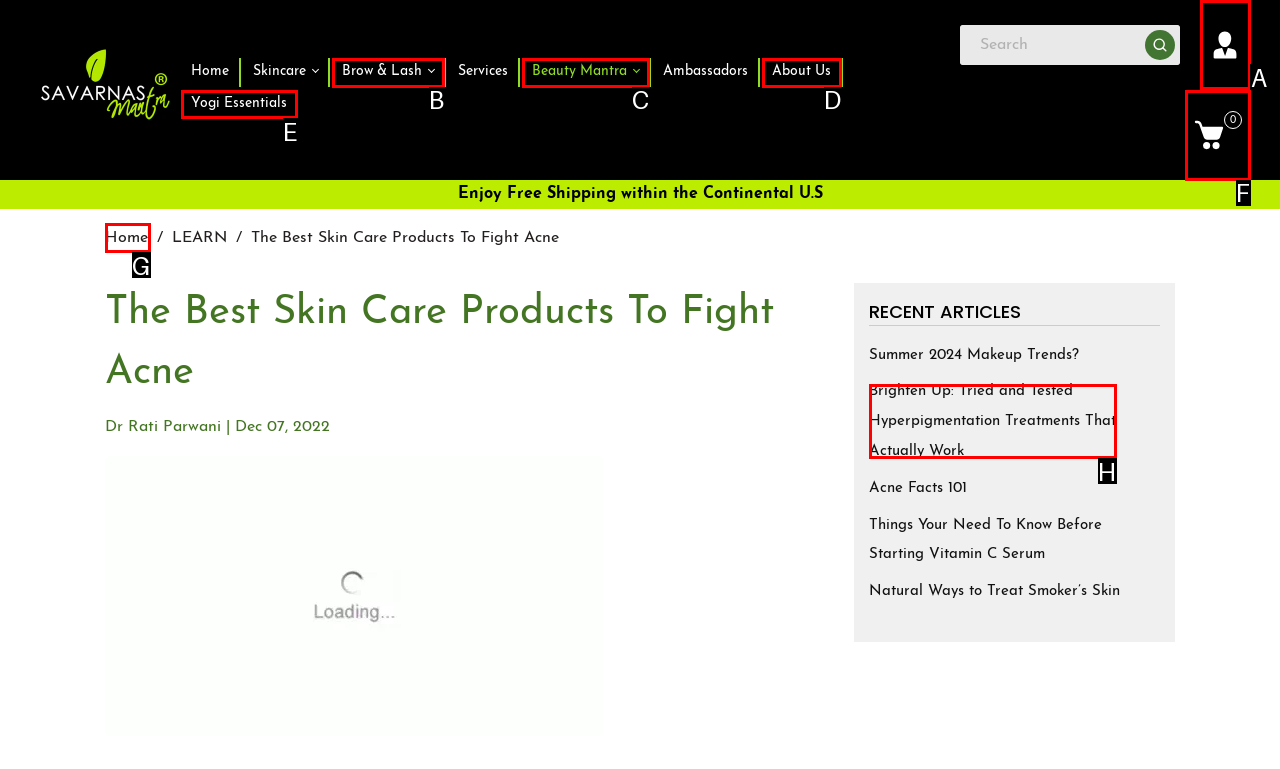Identify the correct lettered option to click in order to perform this task: Sign in to your account. Respond with the letter.

A